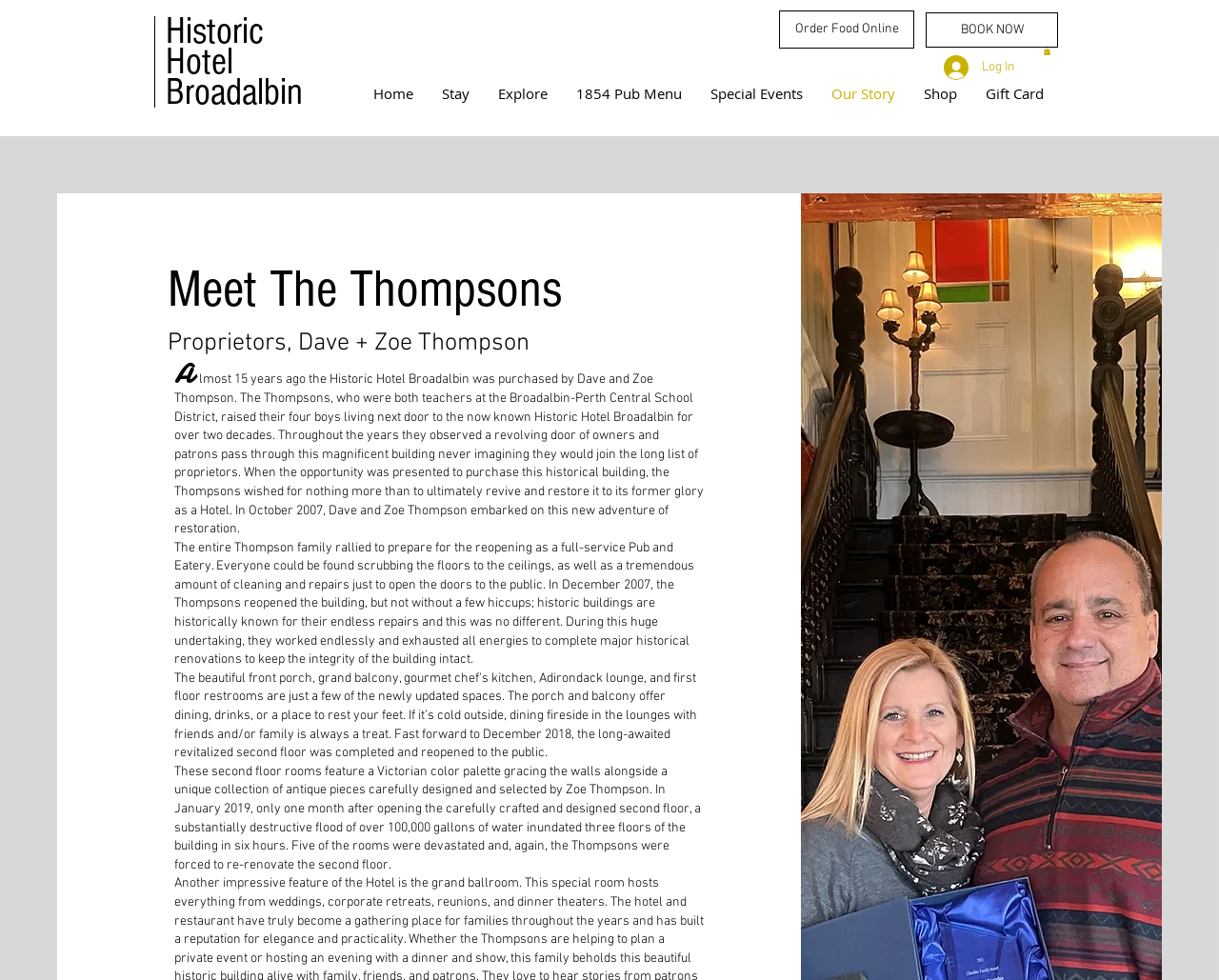Provide a one-word or brief phrase answer to the question:
What year did the Thompsons reopen the hotel?

2007